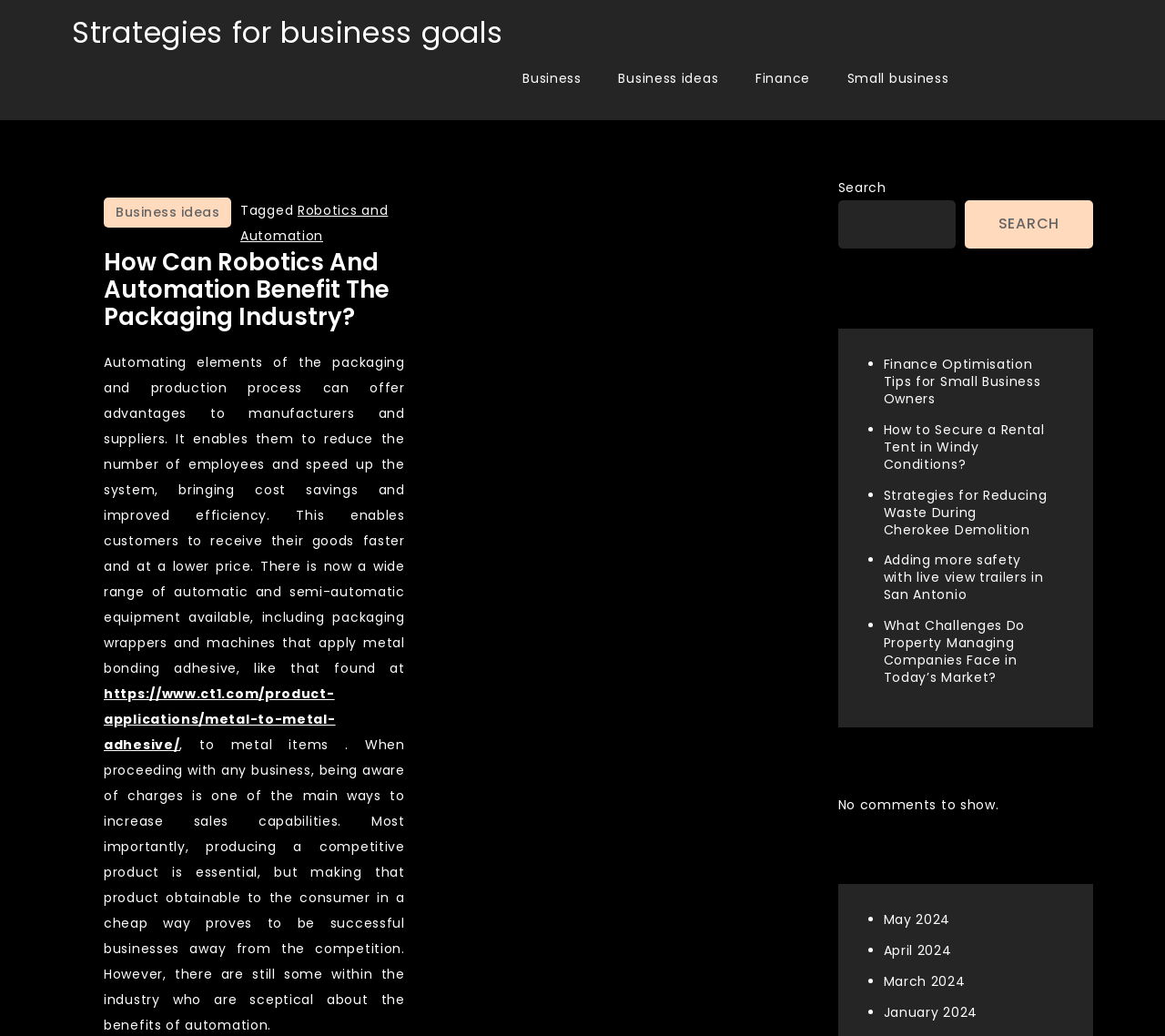Please specify the bounding box coordinates in the format (top-left x, top-left y, bottom-right x, bottom-right y), with values ranging from 0 to 1. Identify the bounding box for the UI component described as follows: Live Streaming

None